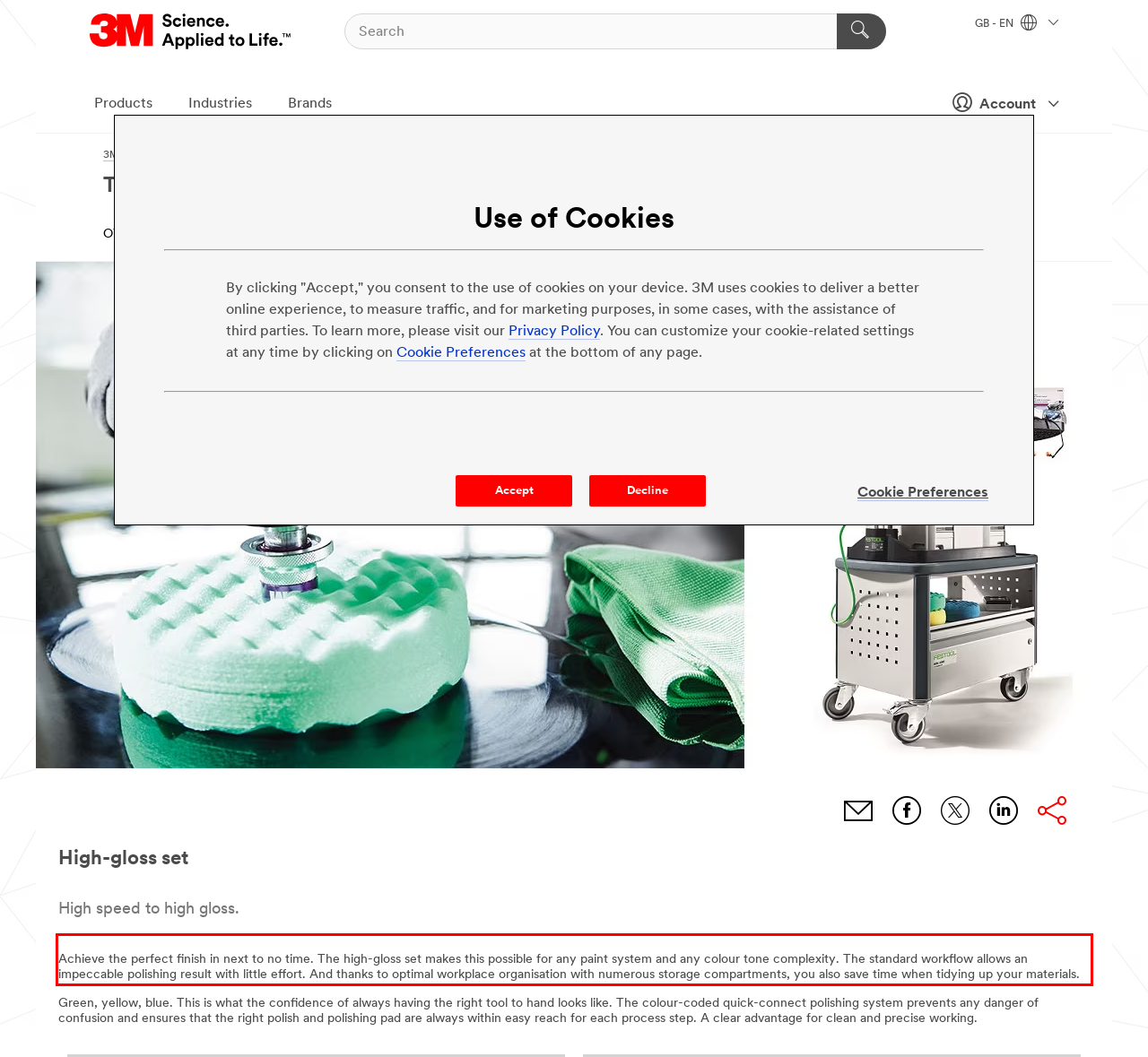You are given a webpage screenshot with a red bounding box around a UI element. Extract and generate the text inside this red bounding box.

Achieve the perfect finish in next to no time. The high-gloss set makes this possible for any paint system and any colour tone complexity. The standard workflow allows an impeccable polishing result with little effort. And thanks to optimal workplace organisation with numerous storage compartments, you also save time when tidying up your materials.